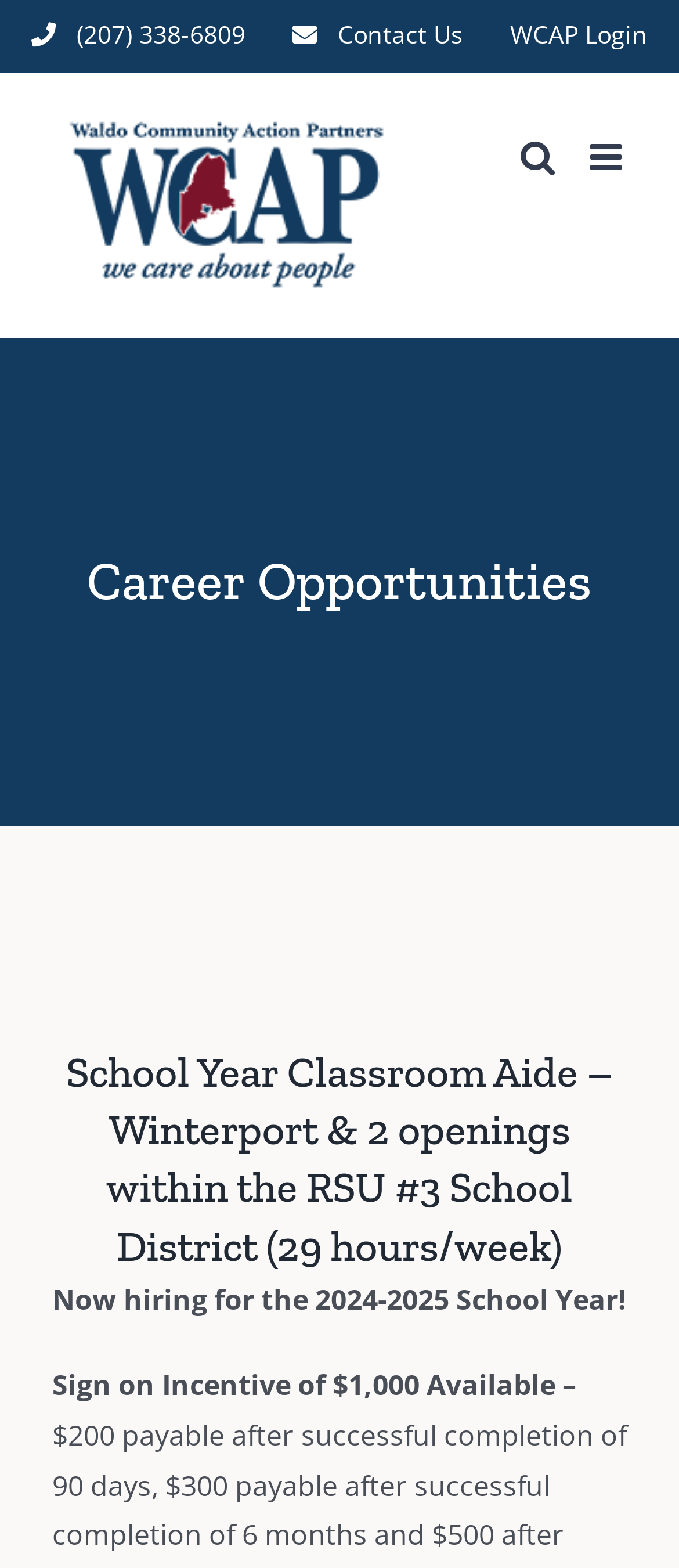Please provide a brief answer to the question using only one word or phrase: 
What is the sign on incentive for the job?

$1,000